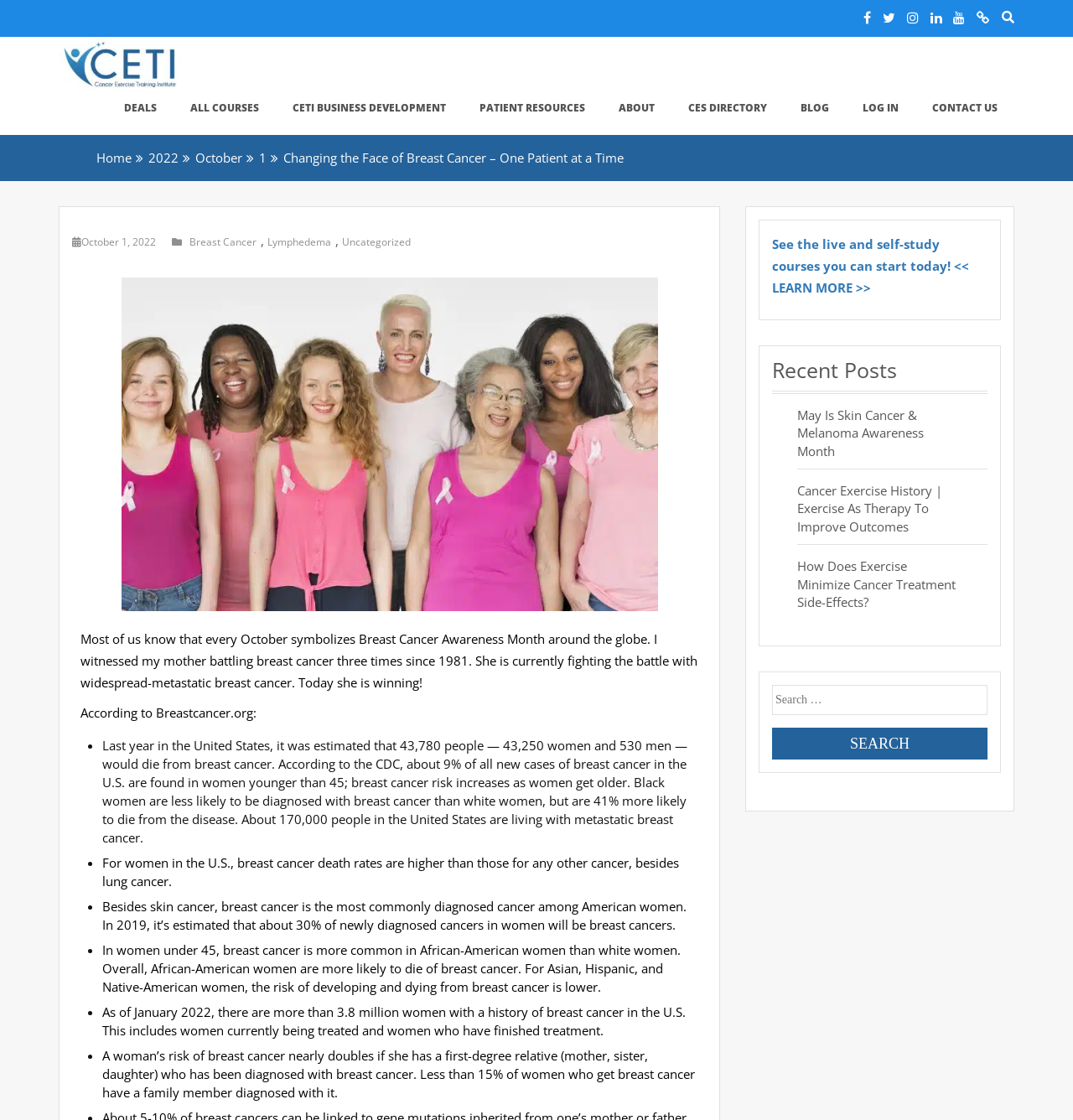Identify the bounding box coordinates for the UI element mentioned here: "Log In". Provide the coordinates as four float values between 0 and 1, i.e., [left, top, right, bottom].

[0.788, 0.079, 0.853, 0.113]